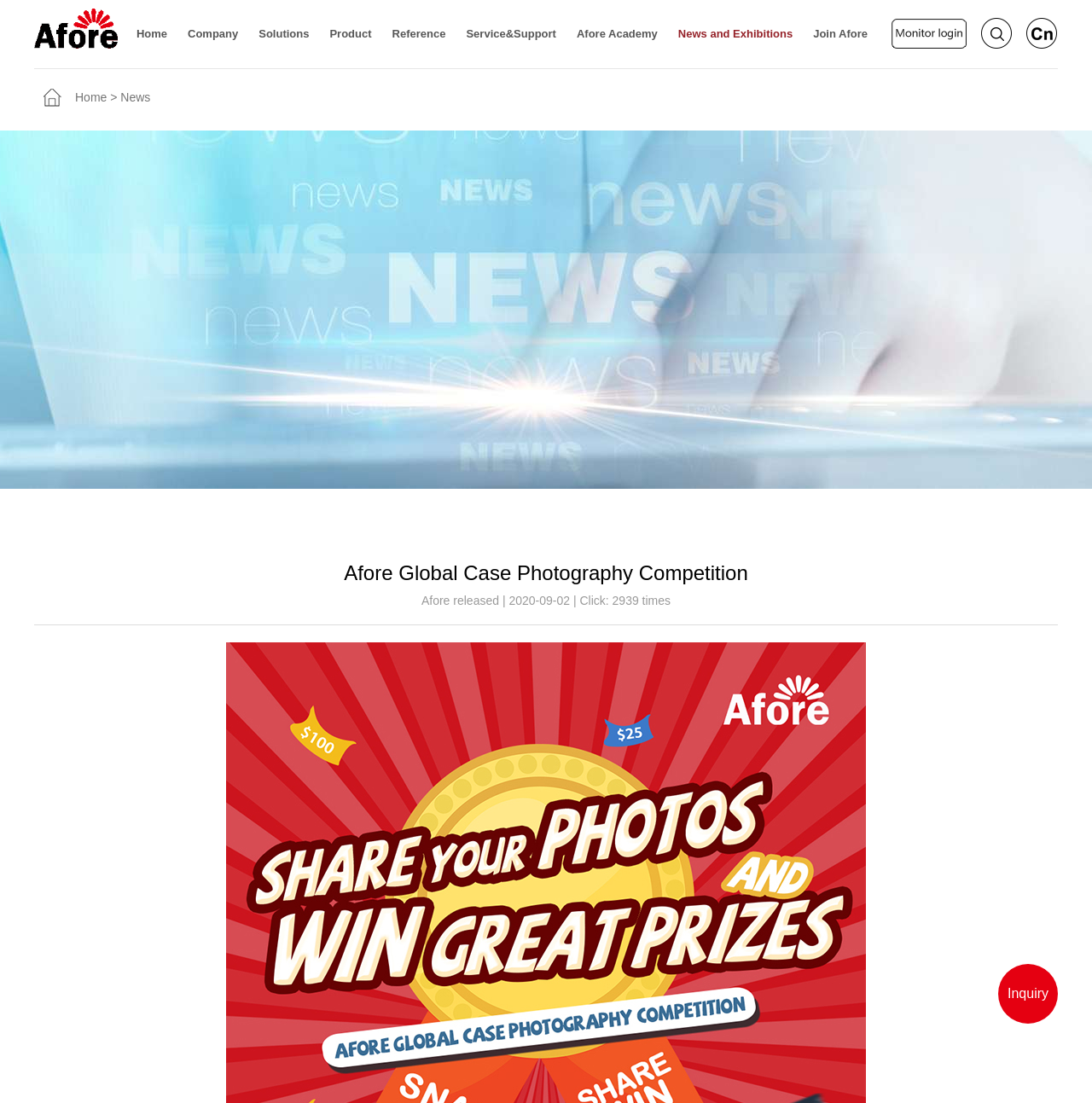Provide a brief response to the question below using one word or phrase:
Is there a link to the company page?

Yes